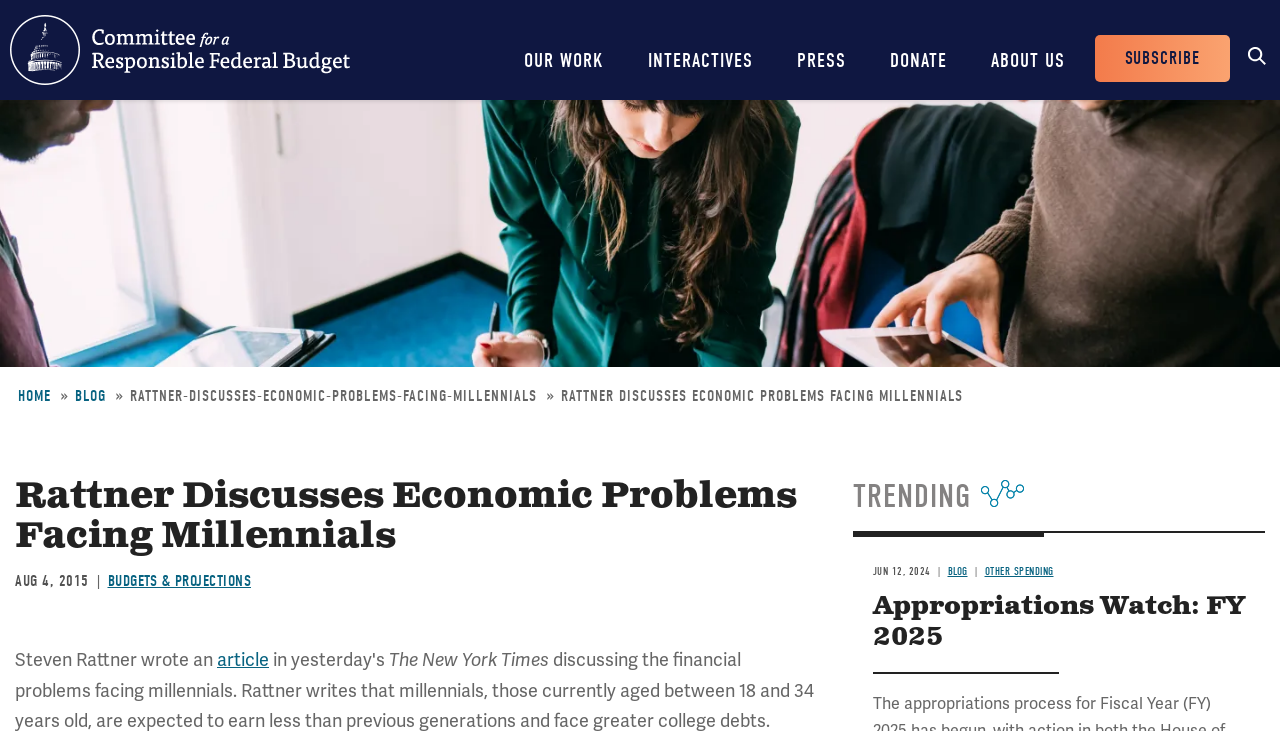Find the bounding box coordinates of the area that needs to be clicked in order to achieve the following instruction: "Go to the OUR WORK page". The coordinates should be specified as four float numbers between 0 and 1, i.e., [left, top, right, bottom].

[0.394, 0.0, 0.488, 0.137]